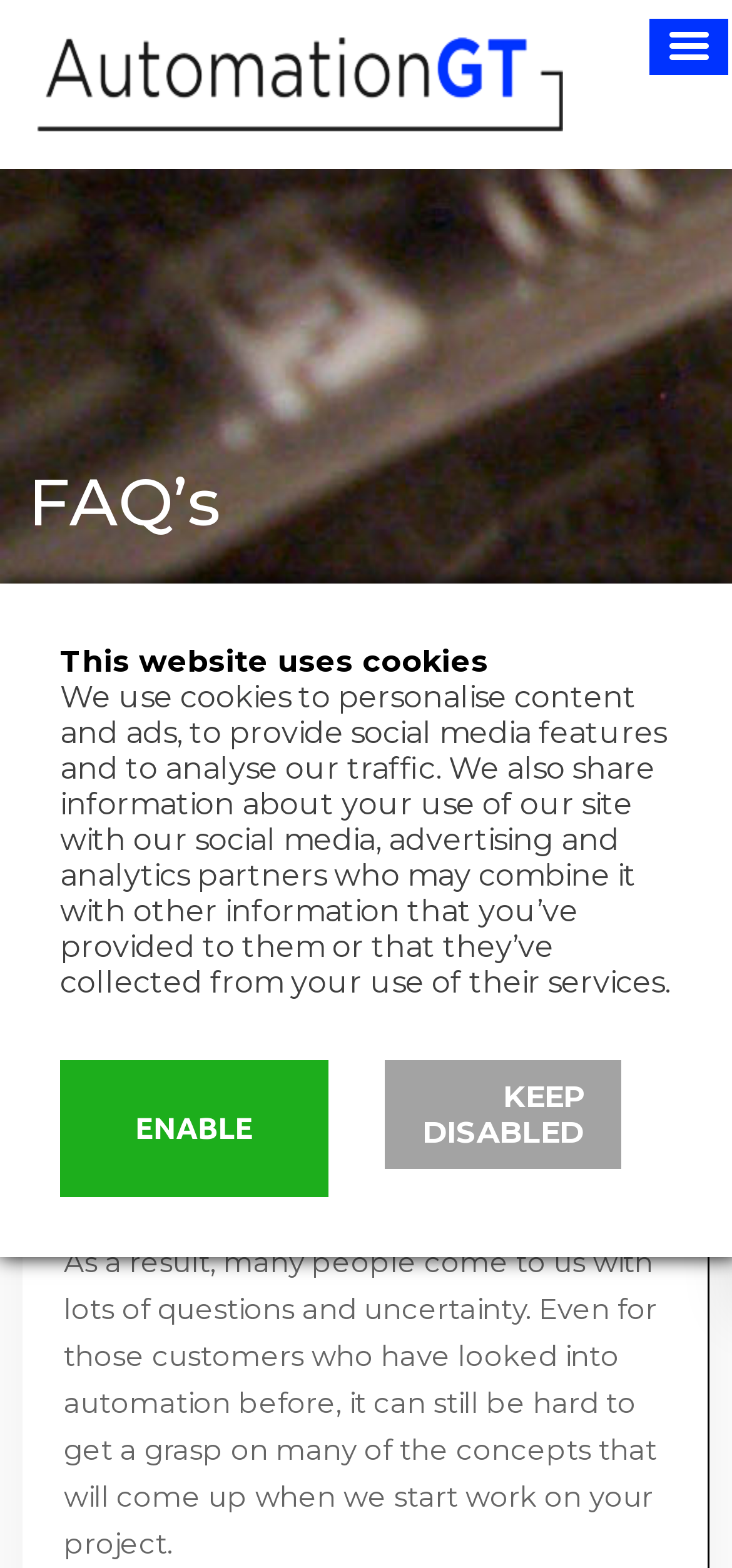Produce a meticulous description of the webpage.

The webpage is about FAQs related to Automation GT. At the top, there is a heading "FAQ's" followed by a brief introduction to Automation GT, which is also a link. Below the introduction, there is a paragraph of text explaining that many customers come to Automation GT with questions and uncertainty about automation.

On the right side of the page, there is an "Enquiry Form" label. At the top left corner, there is a link to "Automation GT" accompanied by an image with the same name. 

Near the bottom of the page, there is a notice about the website using cookies, followed by a detailed explanation of how the cookies are used. Below this notice, there are two buttons: "ENABLE" on the left and "KEEP DISABLED" on the right, which are likely related to the cookie settings.